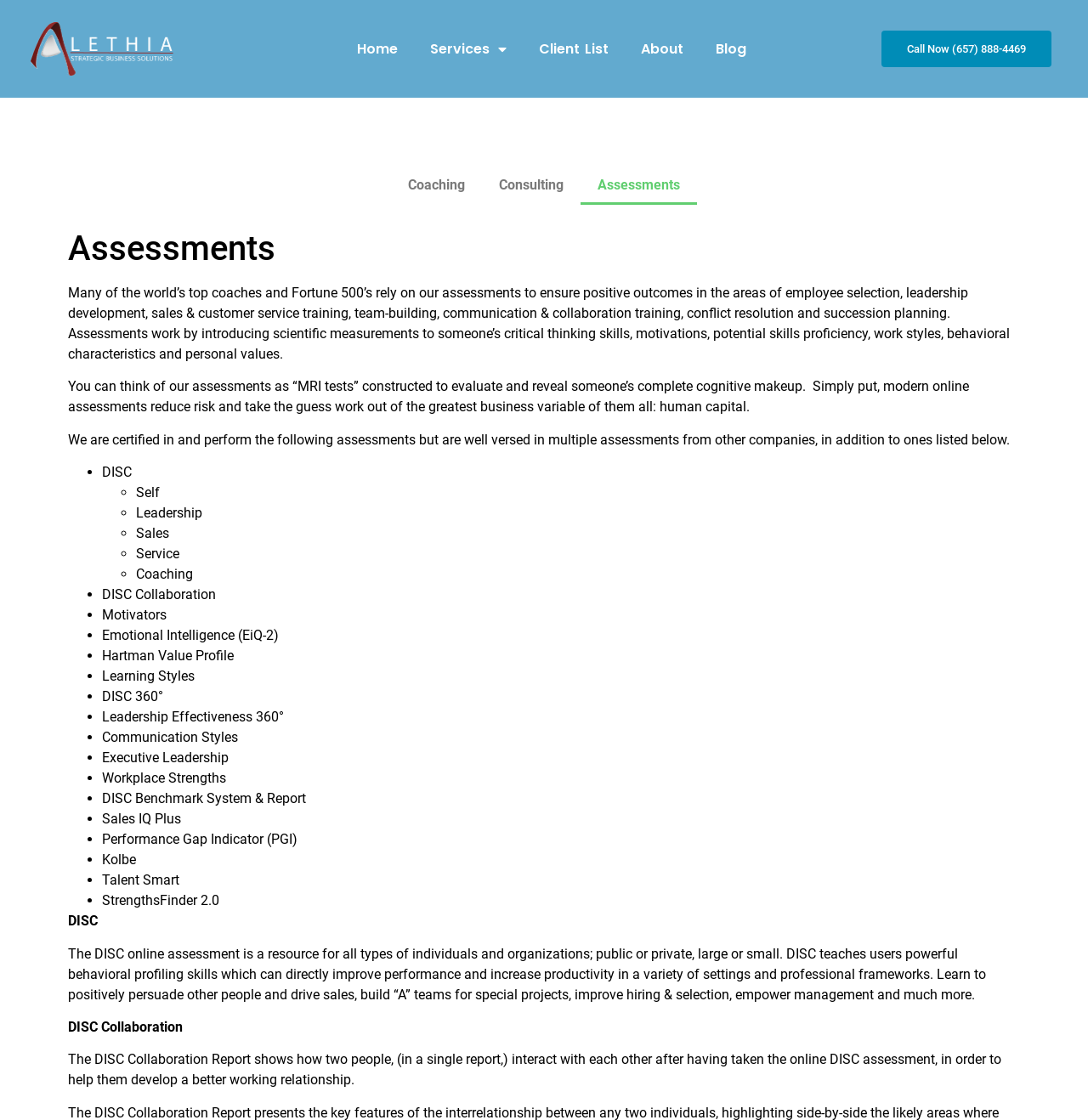Provide the bounding box coordinates for the UI element that is described as: "Assessments".

[0.534, 0.148, 0.641, 0.183]